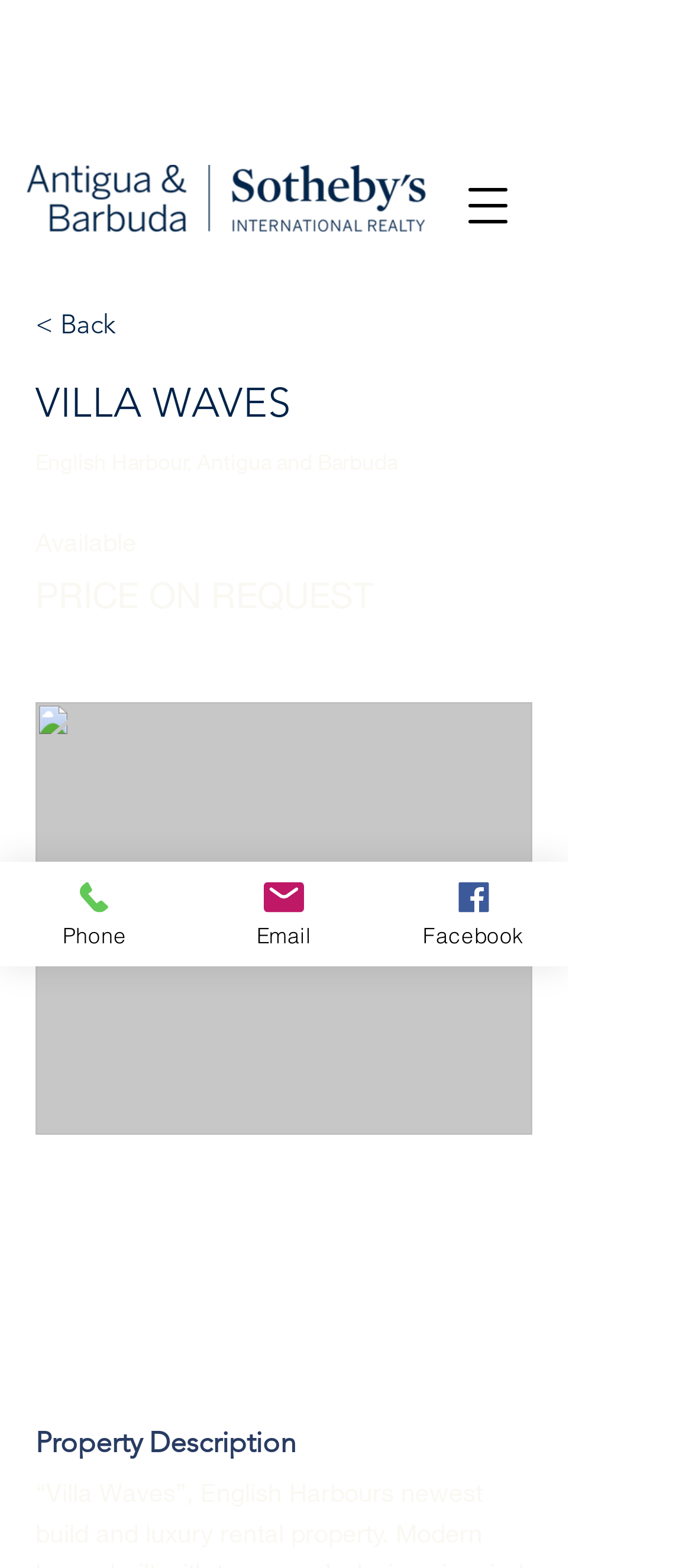Answer the question below using just one word or a short phrase: 
What is the location of Villa Waves?

English Harbour, Antigua and Barbuda